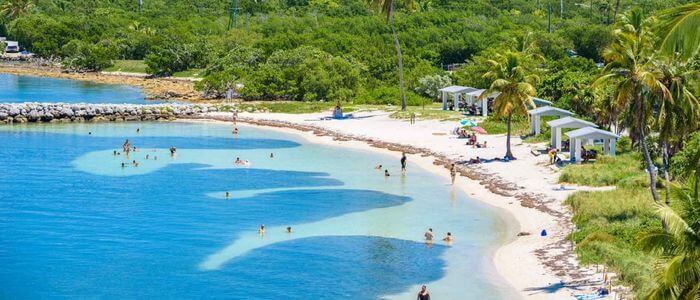Elaborate on all the key elements and details present in the image.

This stunning aerial view captures the serene beauty of Bahia Honda State Park, a premier destination for paddleboarding in the Florida Keys. The image showcases crystal-clear turquoise waters gently lapping against the sandy shoreline, inviting visitors to enjoy a day of relaxation and recreation. A mix of sunbathers and swimmers populate the tranquil beach, while lush greenery borders the area, adding to the natural charm of the park. Along the beach, shaded cabanas provide a perfect spot for those seeking respite from the sun. Bahia Honda’s picturesque landscape, with its soft white sands and vibrant natural setting, epitomizes the allure of outdoor adventures in this beautiful region. Whether you’re a beginner or experienced paddler, this park offers a splendid backdrop for water activities and exploration.